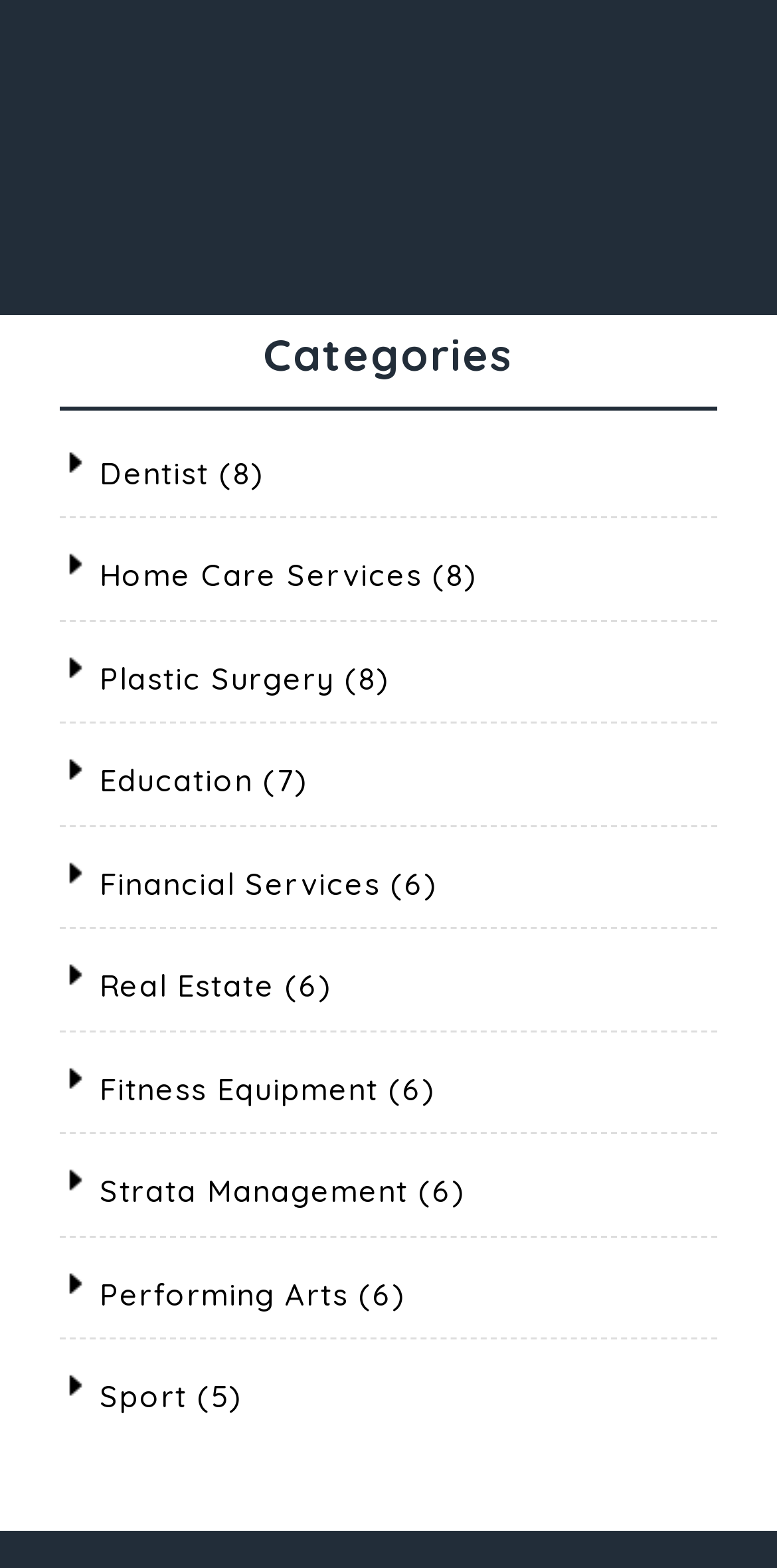Determine the bounding box coordinates of the clickable region to execute the instruction: "View posts in Sport category". The coordinates should be four float numbers between 0 and 1, denoted as [left, top, right, bottom].

[0.128, 0.879, 0.313, 0.903]